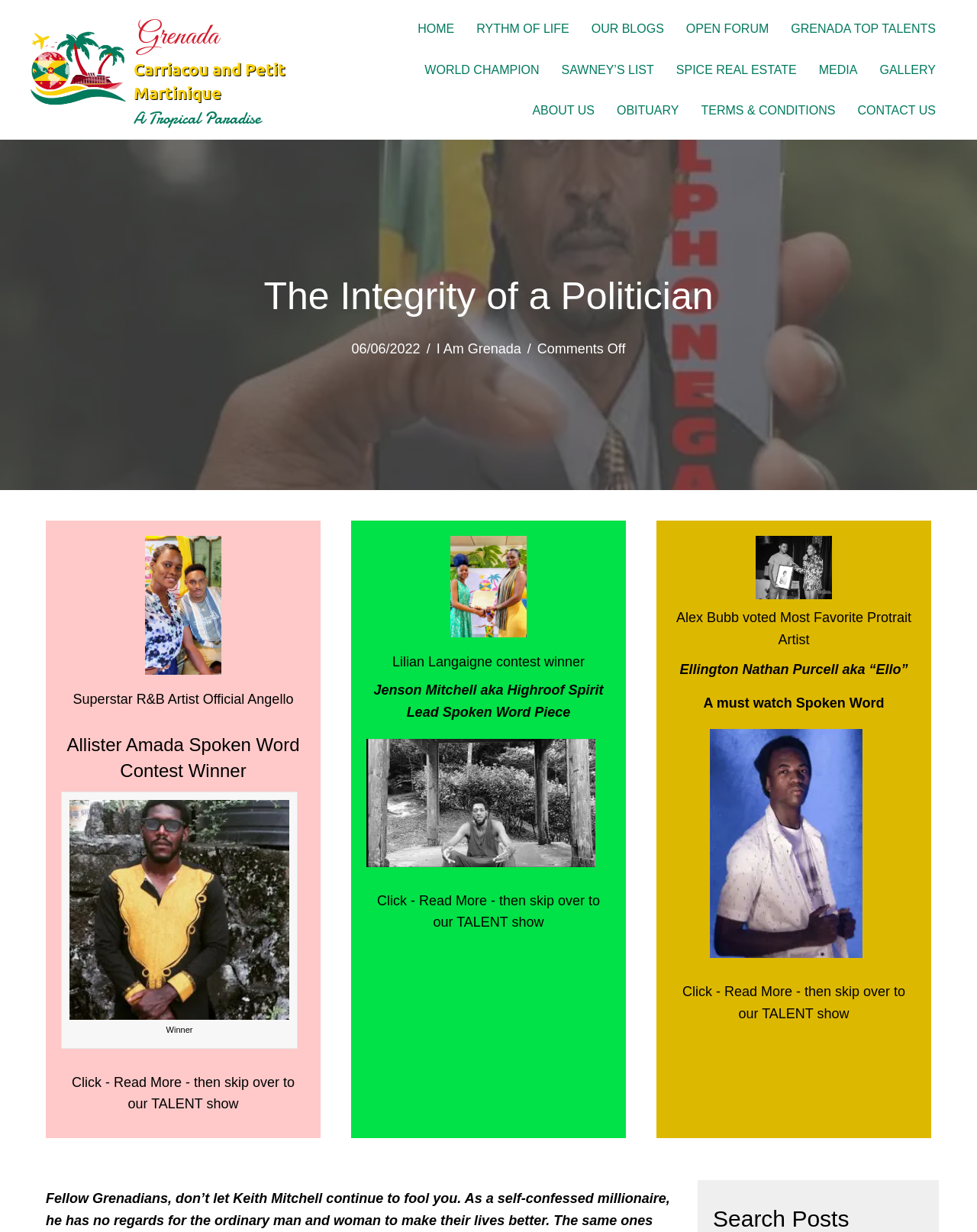Observe the image and answer the following question in detail: What is the purpose of the button 'Click - Read More - then skip over to our TALENT show'?

The button 'Click - Read More - then skip over to our TALENT show' is likely used to redirect users to the talent show section of the webpage, where they can view more content related to the talent show.